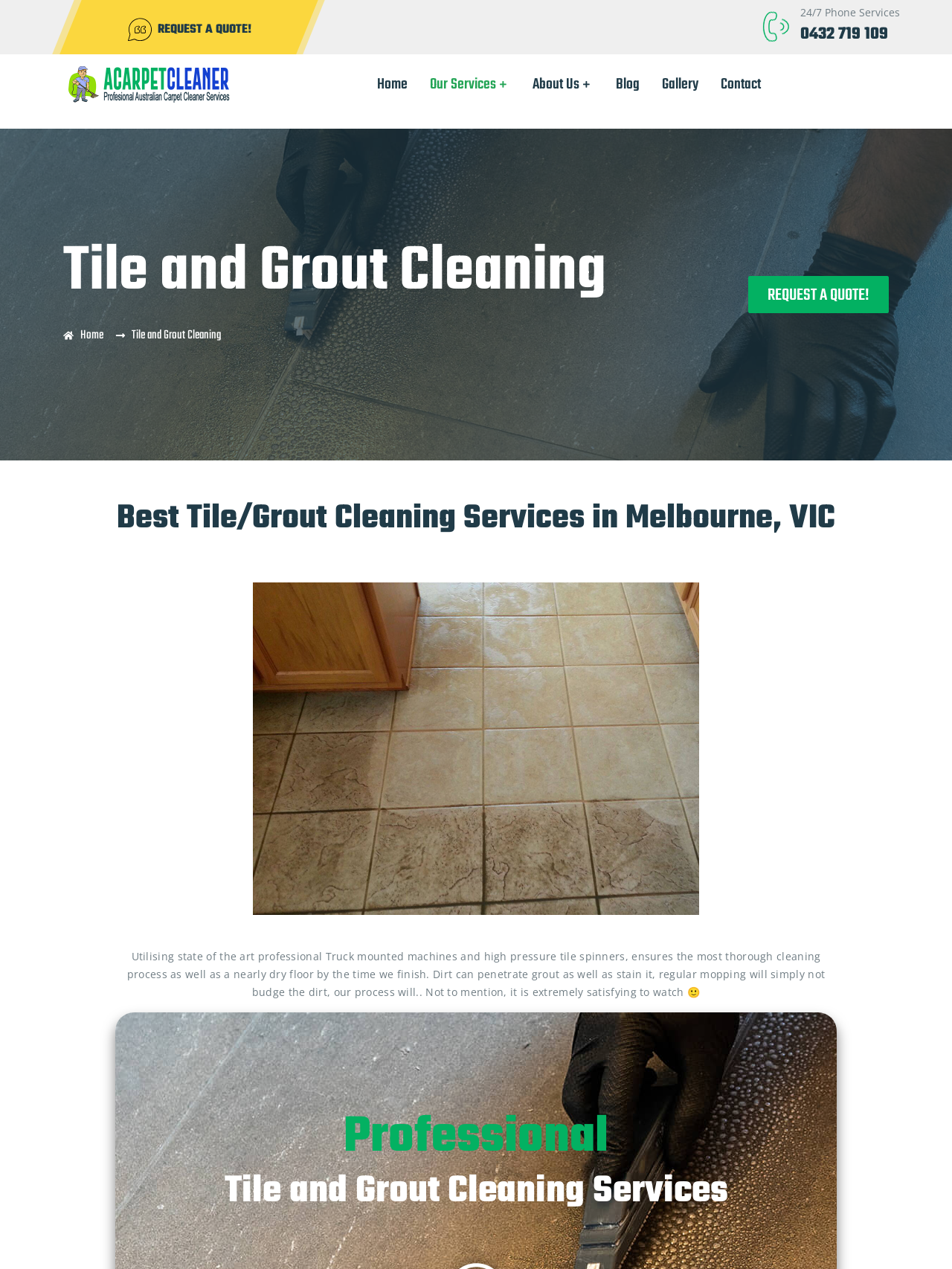Provide the bounding box coordinates for the area that should be clicked to complete the instruction: "submit a quote request".

[0.786, 0.218, 0.933, 0.247]